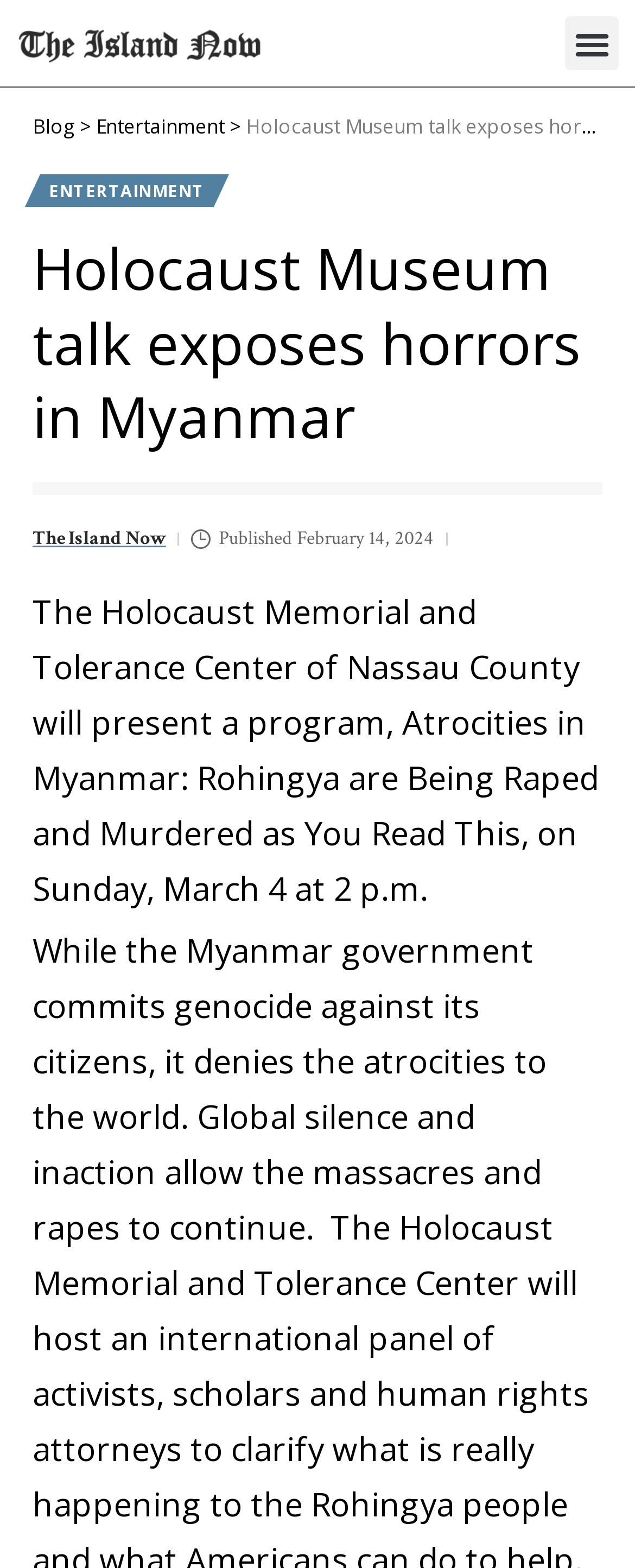Respond with a single word or phrase:
What is the date of the program presented by the Holocaust Memorial and Tolerance Center?

March 4